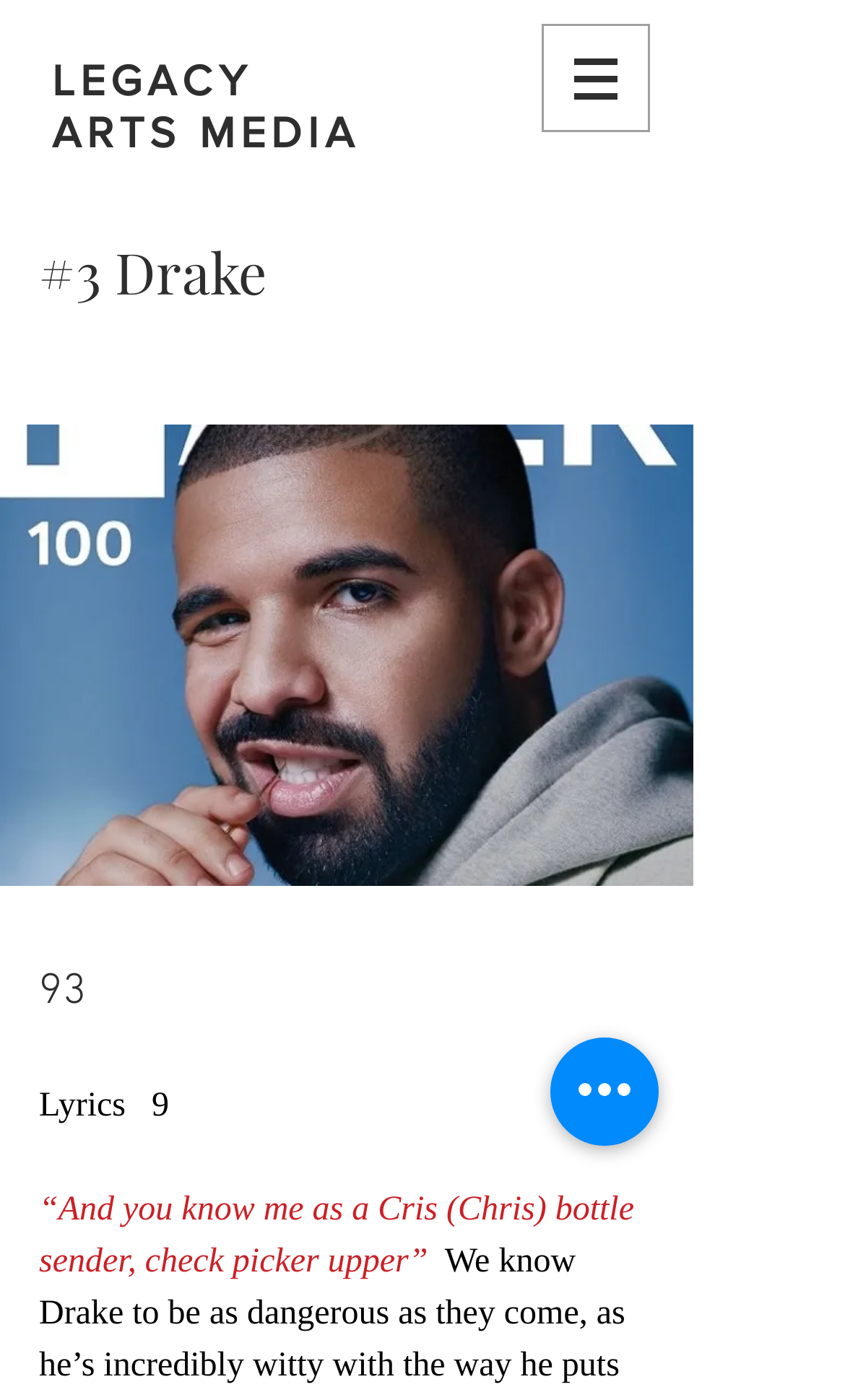Provide the bounding box coordinates of the UI element that matches the description: "LEGACY ARTS MEDIA".

[0.062, 0.04, 0.426, 0.111]